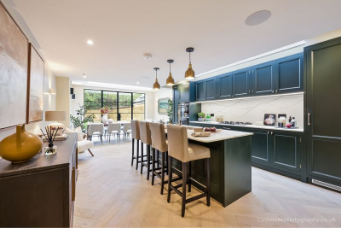How many bar stools are there?
Could you answer the question in a detailed manner, providing as much information as possible?

The caption explicitly states that four contemporary bar stools with plush upholstery line the island, providing seating for casual dining or socializing.